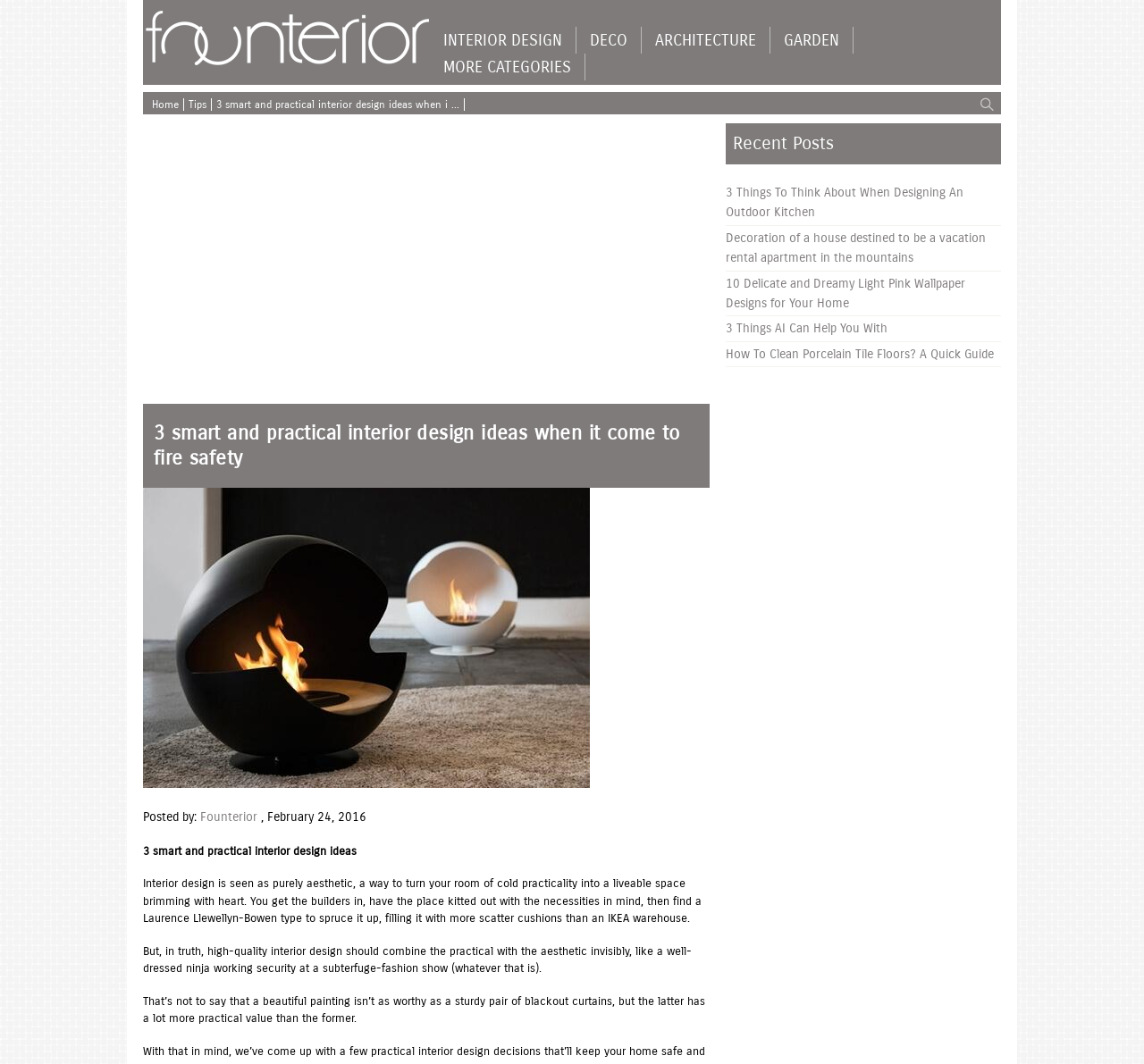Determine the main text heading of the webpage and provide its content.

3 smart and practical interior design ideas when it come to fire safety